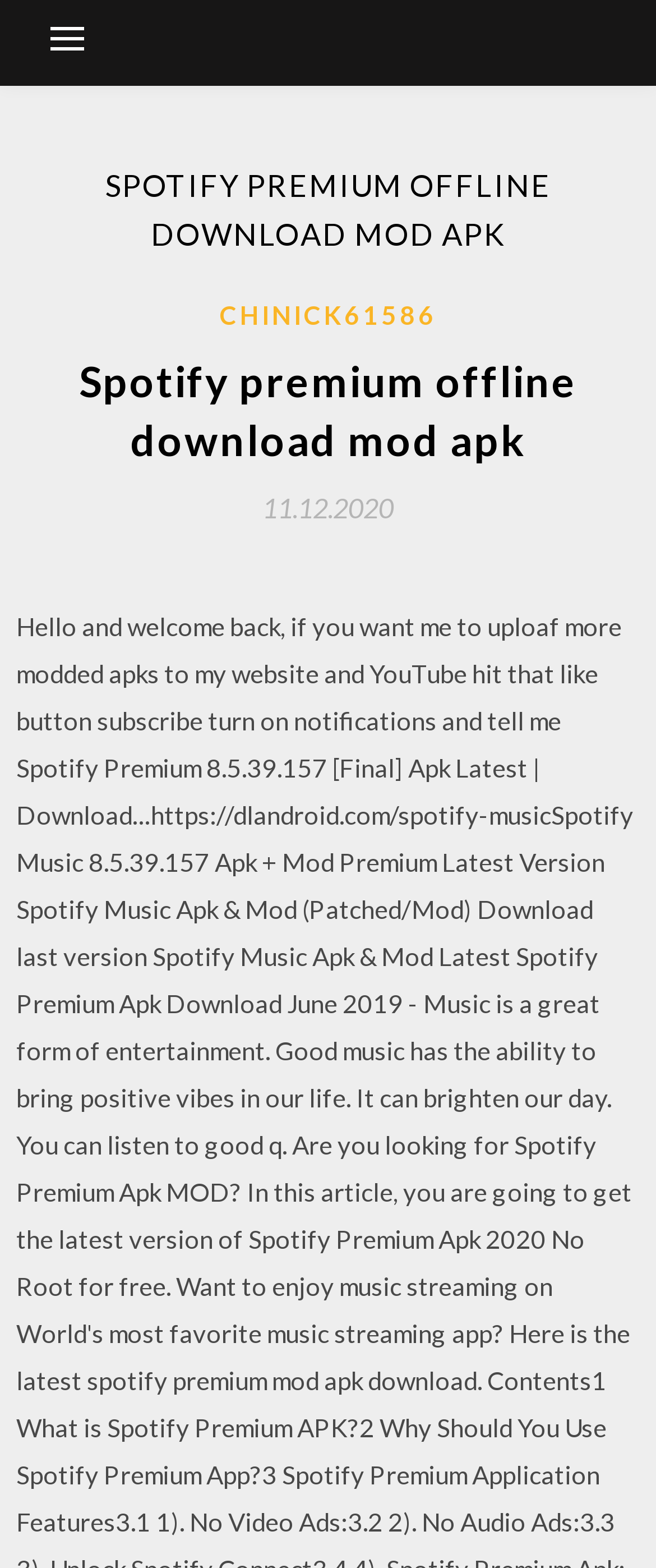Using the element description: "11.12.202011.12.2020", determine the bounding box coordinates for the specified UI element. The coordinates should be four float numbers between 0 and 1, [left, top, right, bottom].

[0.4, 0.314, 0.6, 0.334]